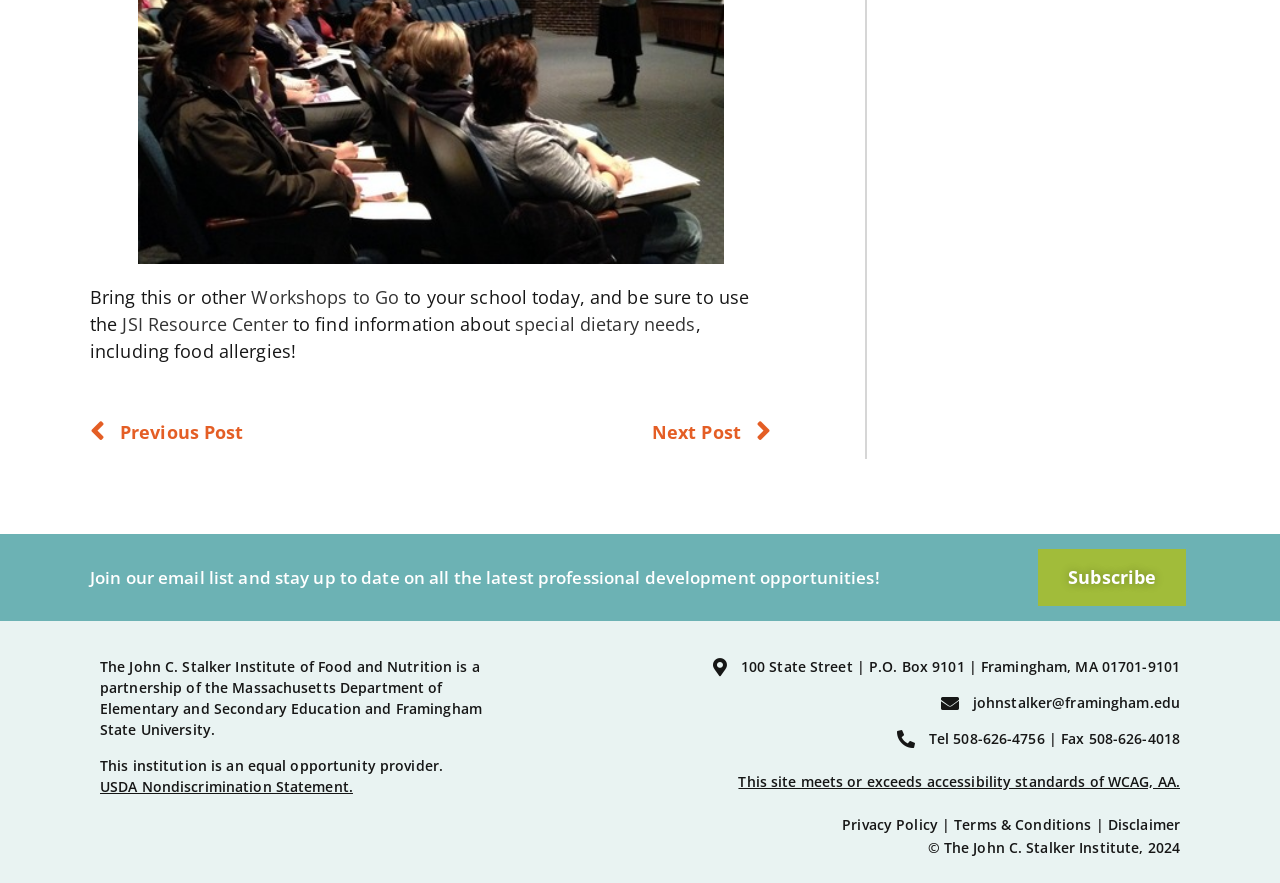Locate the bounding box coordinates of the element that needs to be clicked to carry out the instruction: "Go to the 'March' page". The coordinates should be given as four float numbers ranging from 0 to 1, i.e., [left, top, right, bottom].

None